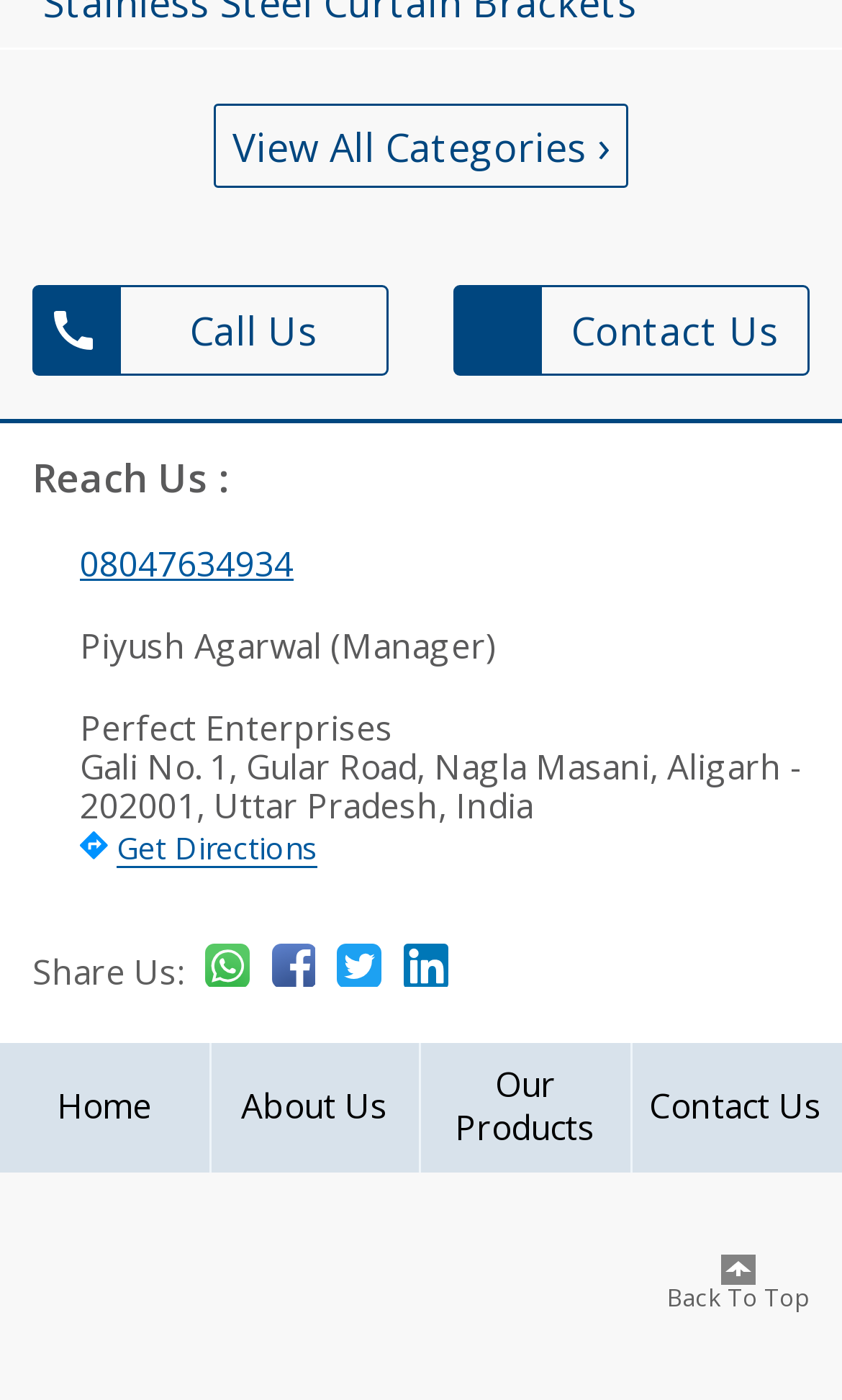Carefully examine the image and provide an in-depth answer to the question: What is the company's address?

The company's address can be found in the 'Reach Us' section, which is located in the top-right corner of the webpage. It is a link element with the text 'Perfect Enterprises Gali No. 1, Gular Road, Nagla Masani, Aligarh - 202001, Uttar Pradesh, India Get Directions'.